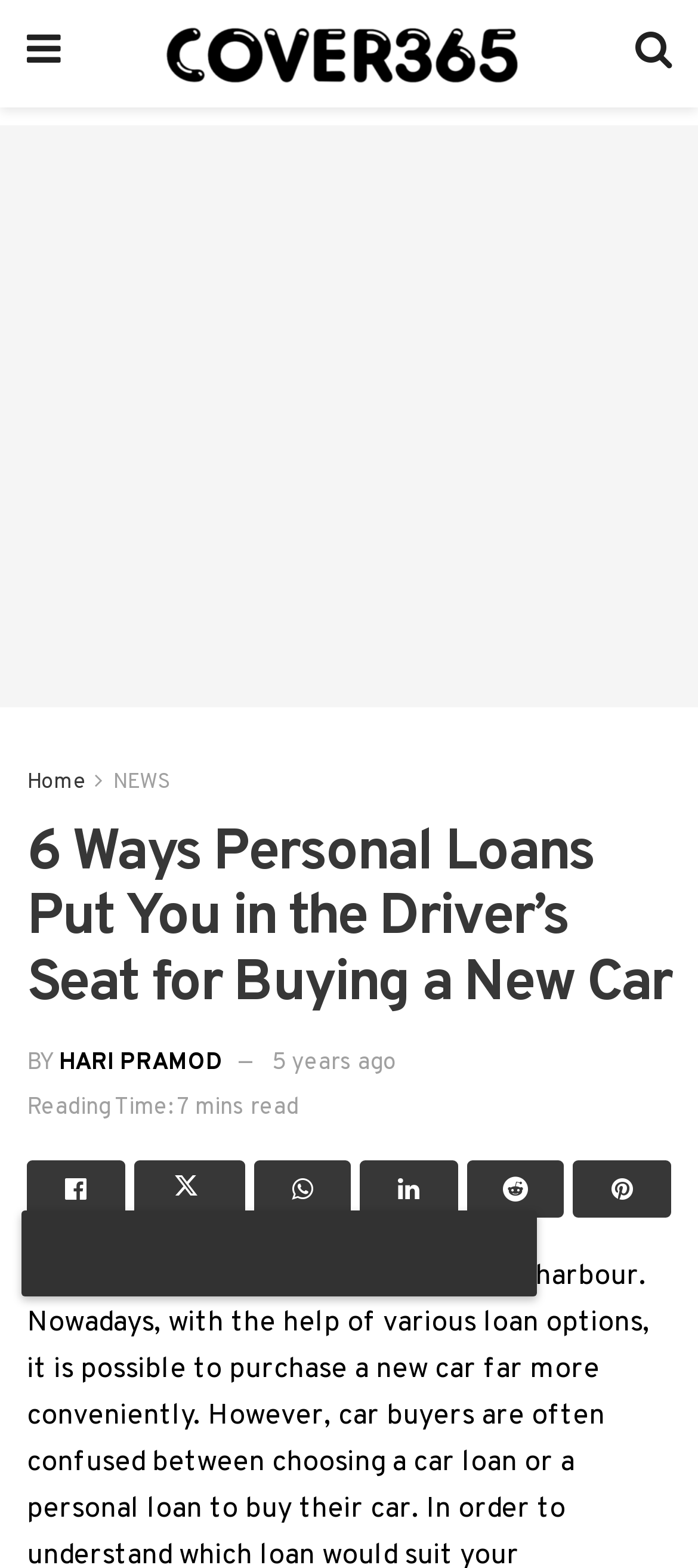Please specify the bounding box coordinates in the format (top-left x, top-left y, bottom-right x, bottom-right y), with all values as floating point numbers between 0 and 1. Identify the bounding box of the UI element described by: Share on Twitter

[0.191, 0.74, 0.35, 0.777]